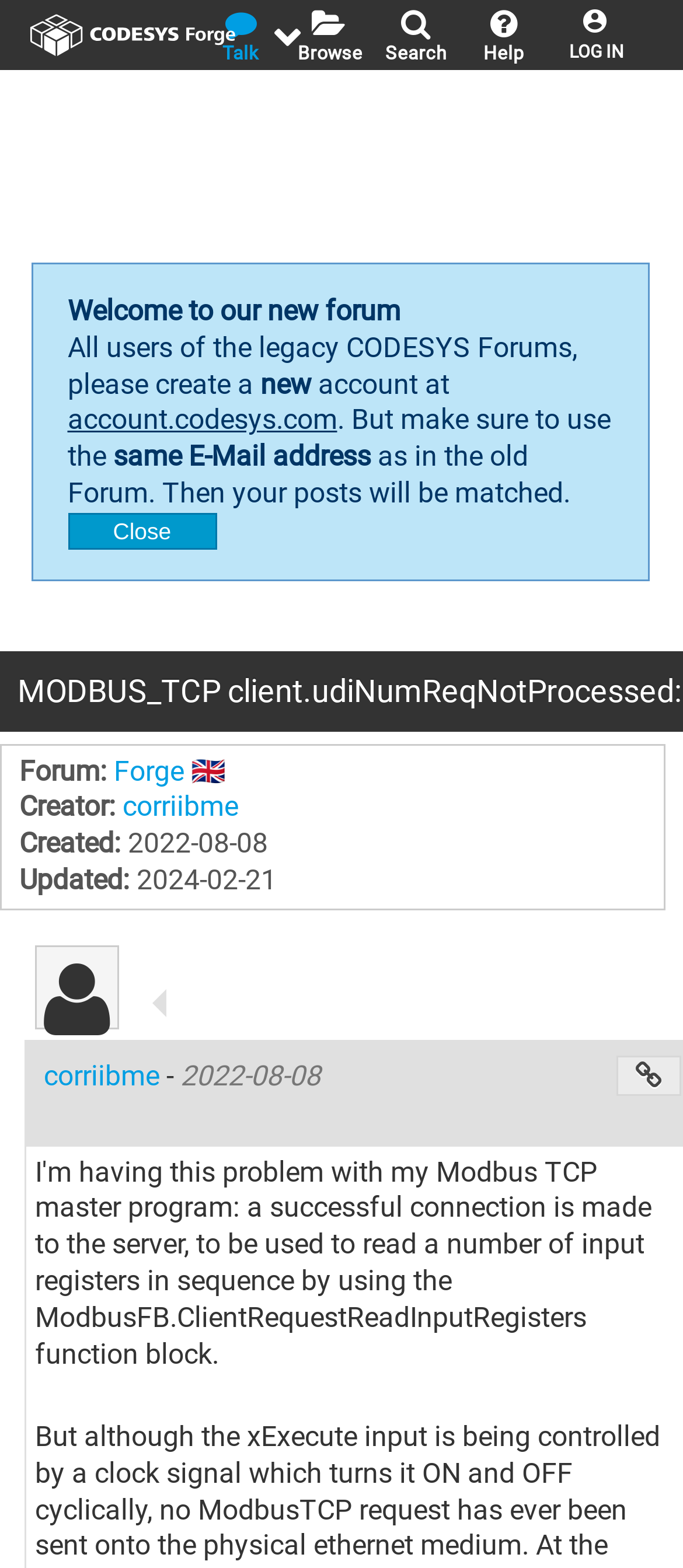What is the purpose of the link 'account.codesys.com'?
Answer the question in a detailed and comprehensive manner.

I found the answer by looking at the surrounding text which says 'All users of the legacy CODESYS Forums, please create a' and then provides the link 'account.codesys.com'.